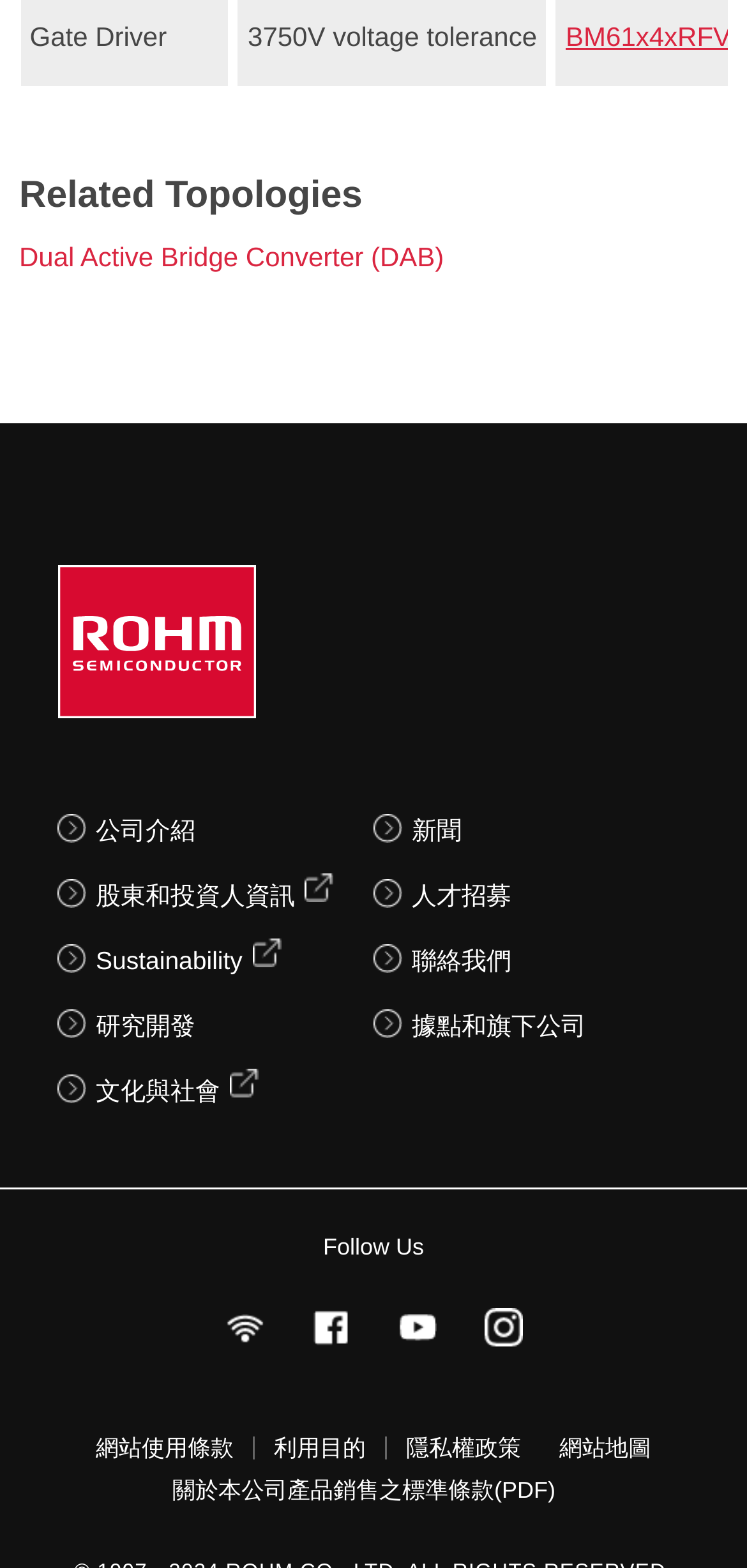Identify the bounding box of the UI element that matches this description: "03300 100 248".

None